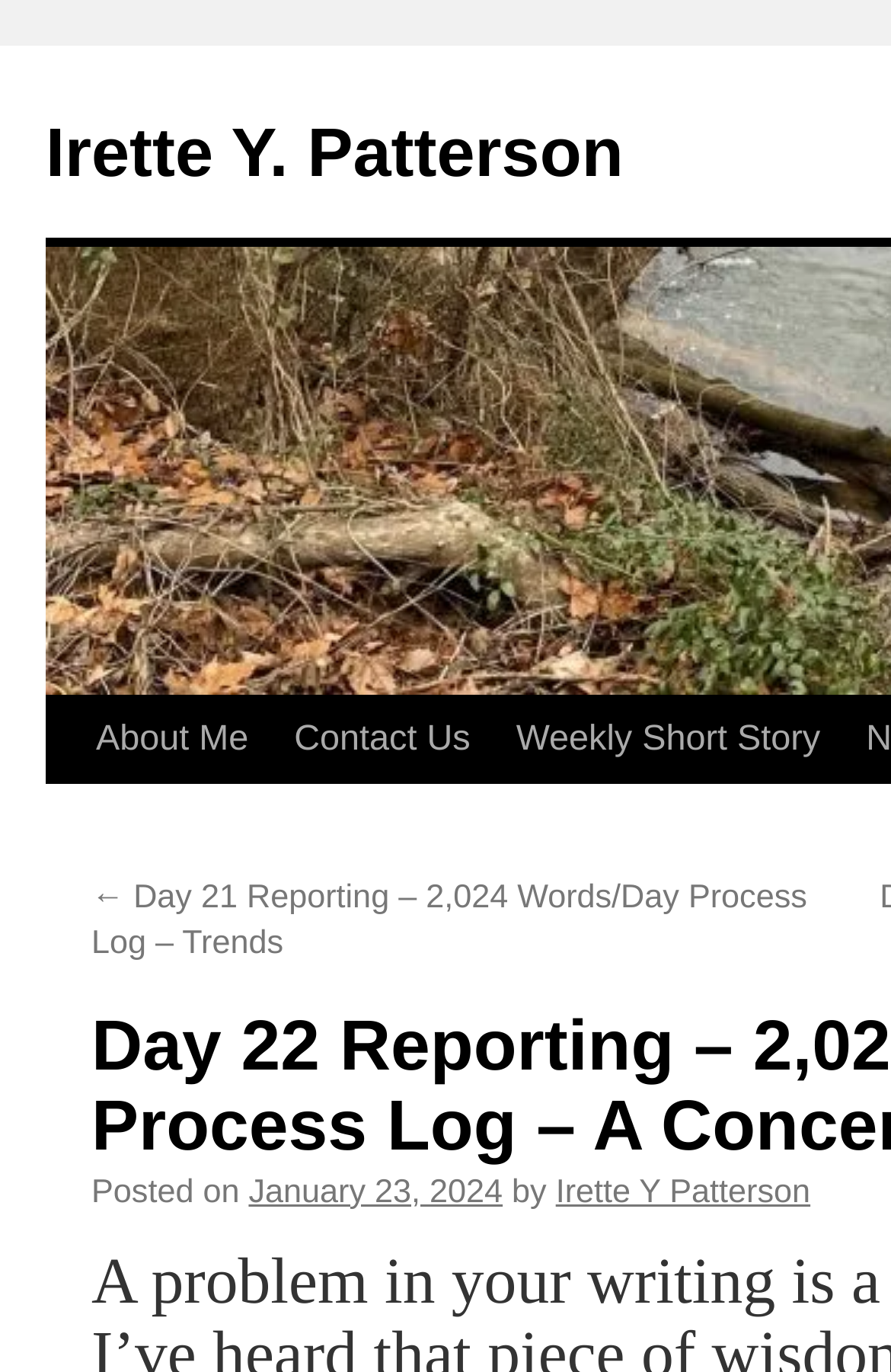Please specify the bounding box coordinates in the format (top-left x, top-left y, bottom-right x, bottom-right y), with all values as floating point numbers between 0 and 1. Identify the bounding box of the UI element described by: Contact Us

[0.276, 0.508, 0.492, 0.635]